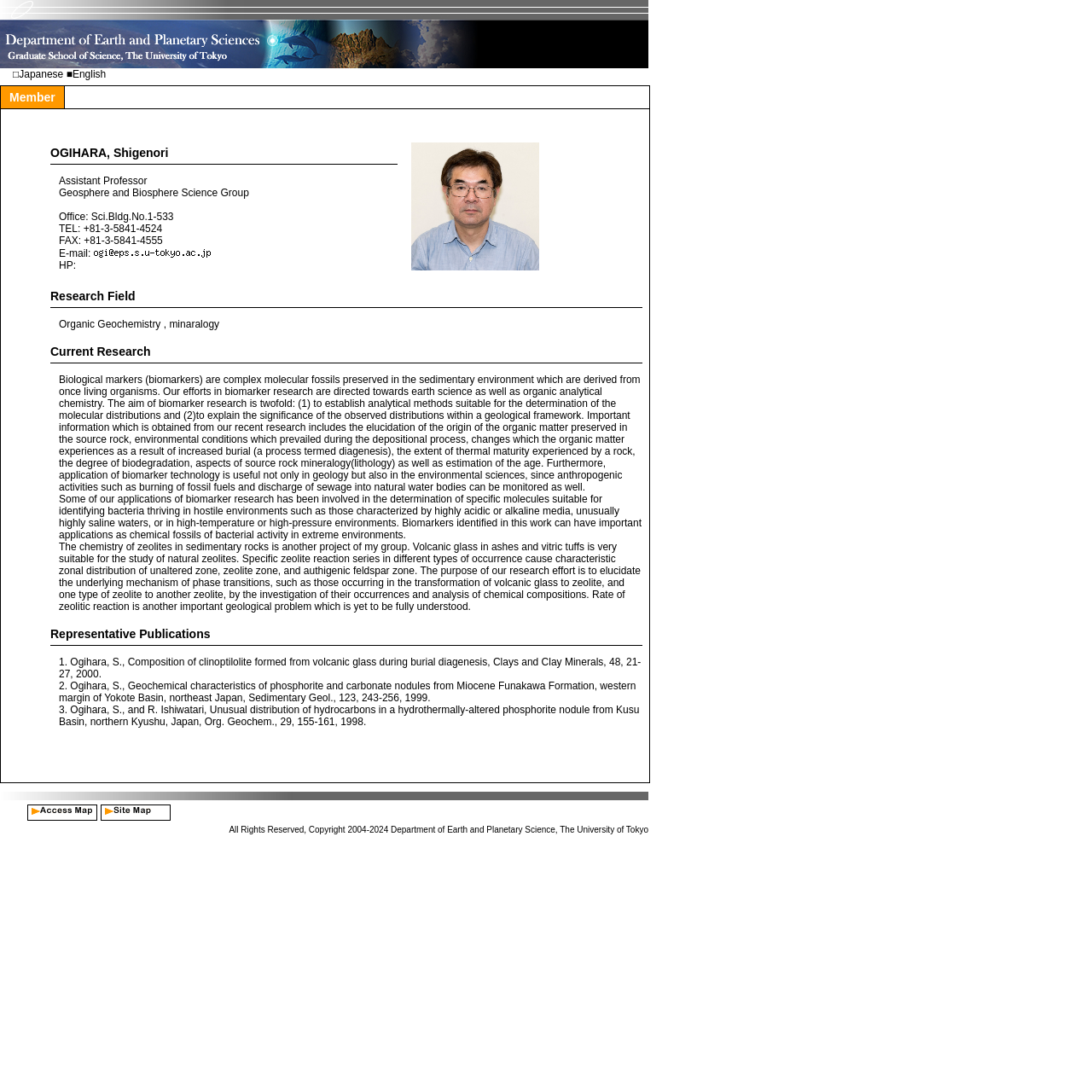Use a single word or phrase to answer the question:
What is the title of the first publication?

Composition of clinoptilolite formed from volcanic glass during burial diagenesis